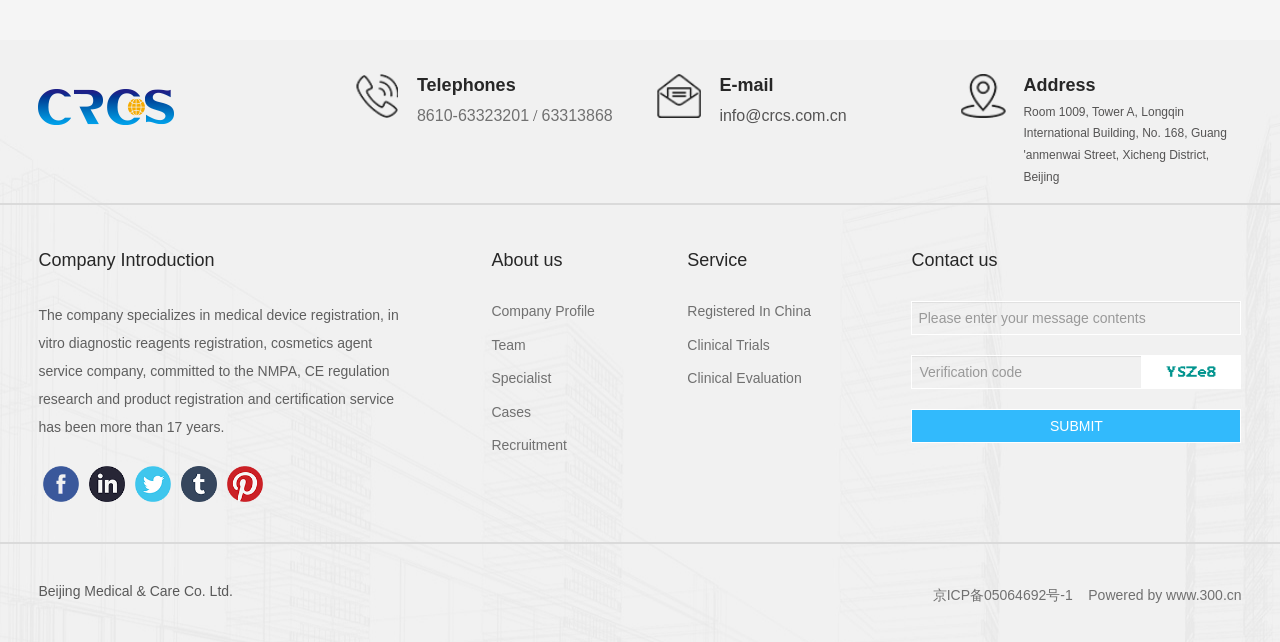Determine the bounding box coordinates of the clickable region to execute the instruction: "Click the Facebook link". The coordinates should be four float numbers between 0 and 1, denoted as [left, top, right, bottom].

[0.034, 0.726, 0.062, 0.782]